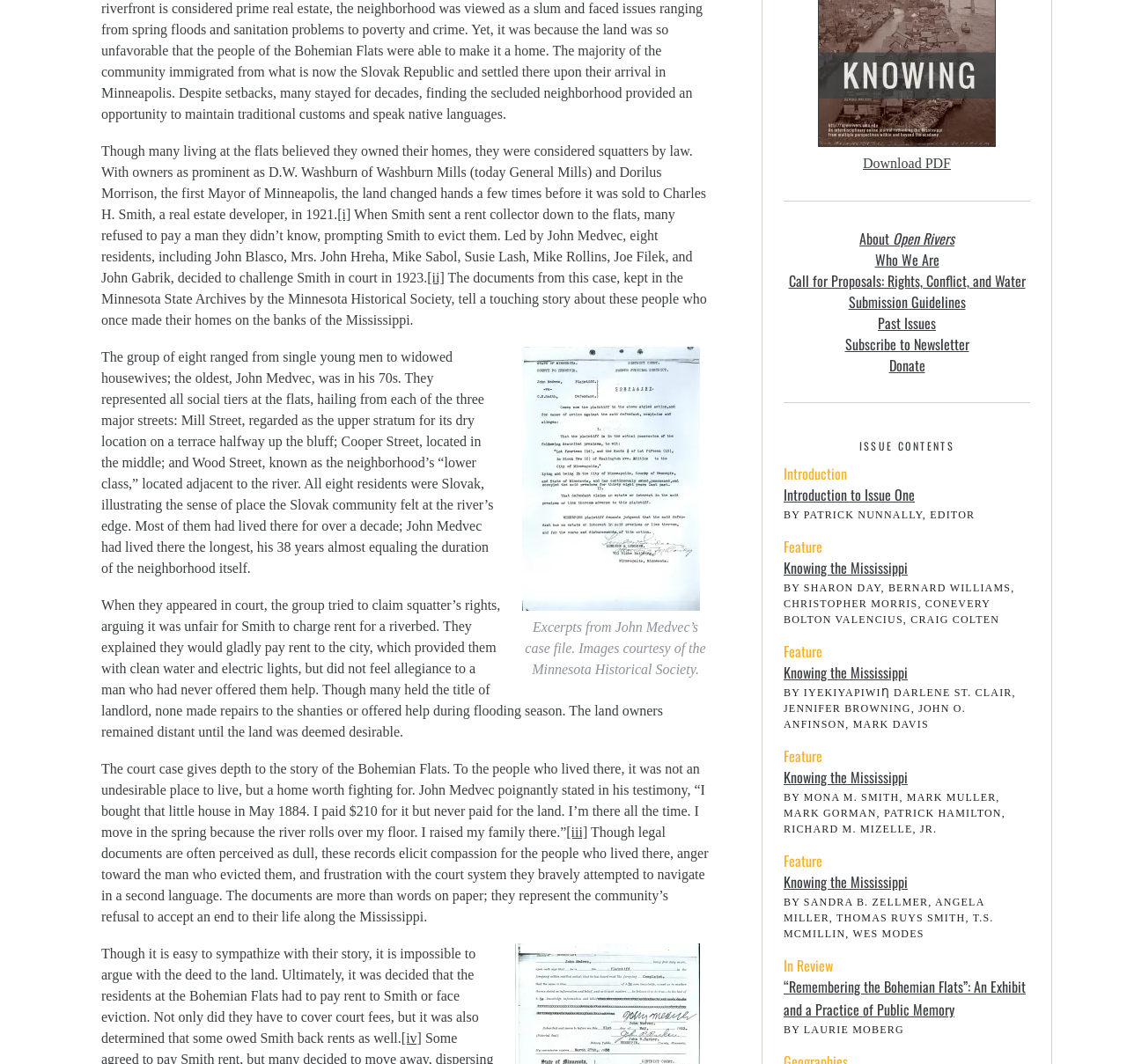Find the bounding box coordinates for the area that must be clicked to perform this action: "Read the introduction to Issue One".

[0.695, 0.455, 0.812, 0.475]